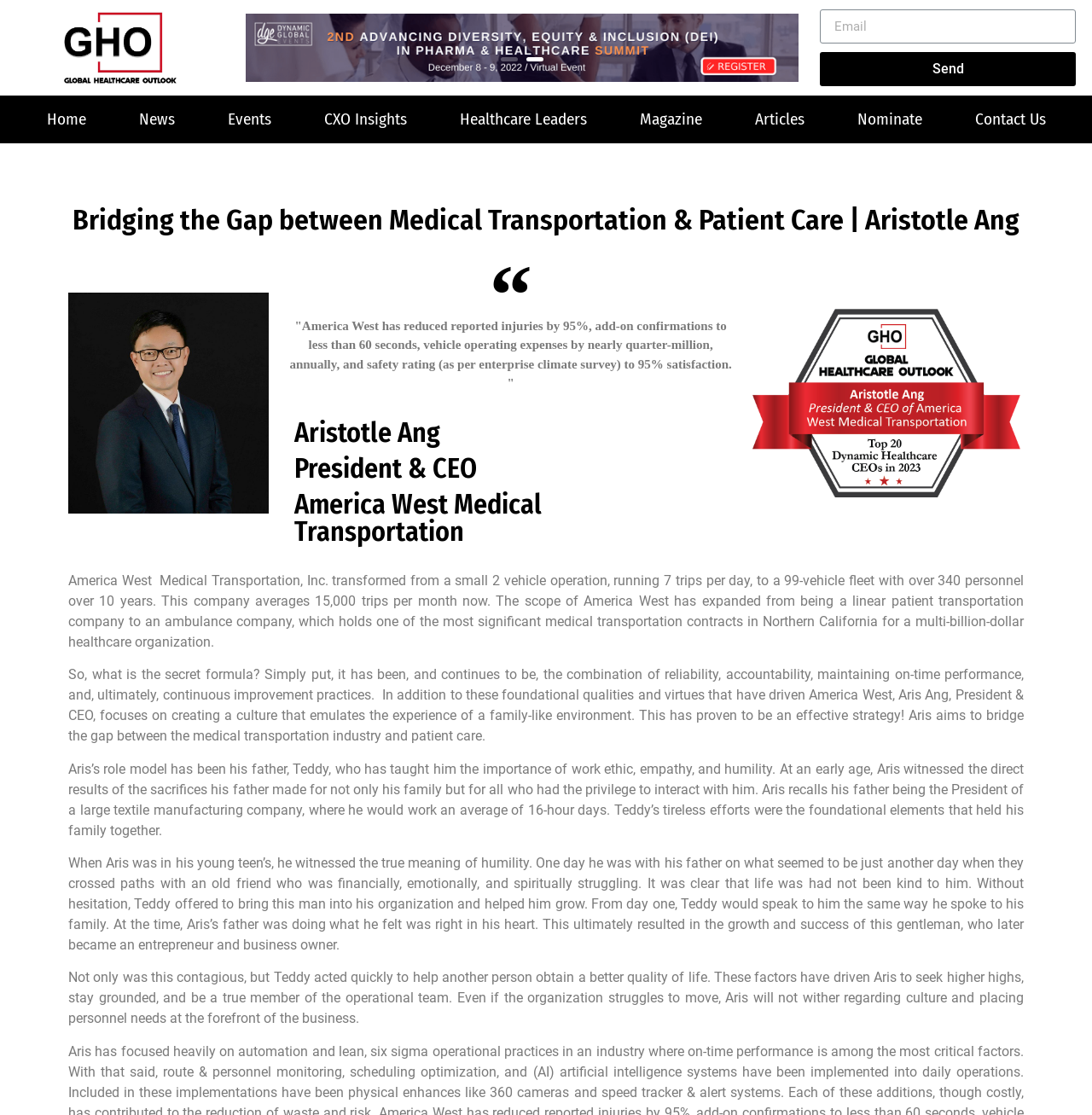Determine the bounding box coordinates of the clickable element to achieve the following action: 'Click the 'Send' button'. Provide the coordinates as four float values between 0 and 1, formatted as [left, top, right, bottom].

[0.751, 0.047, 0.985, 0.077]